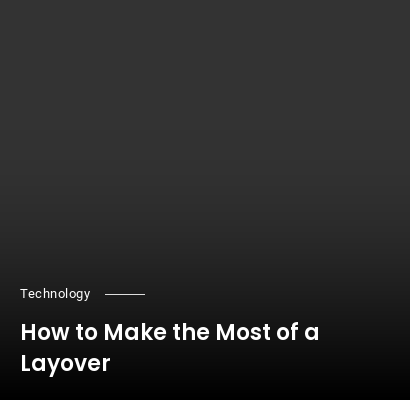Please give a short response to the question using one word or a phrase:
What is the purpose of the article?

To offer tips for travelers